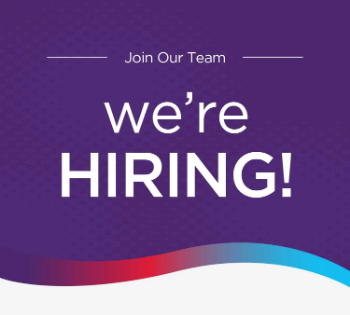What is the font style of the phrase 'Join Our Team'?
Please ensure your answer to the question is detailed and covers all necessary aspects.

The caption describes the font style of the phrase 'Join Our Team' as stylish, implying that it is visually appealing and perhaps decorative, which is likely to grab the attention of potential candidates.